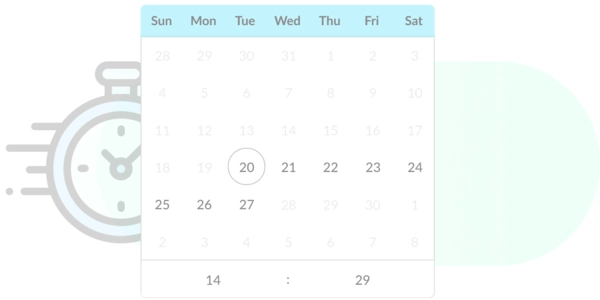Please answer the following question as detailed as possible based on the image: 
What is the purpose of the interface?

The interface suggests functionality related to planning and arranging data imports, as indicated by the context of easy mapping for data migration services, conveying a user-friendly approach to selecting the most appropriate timing for importing data.